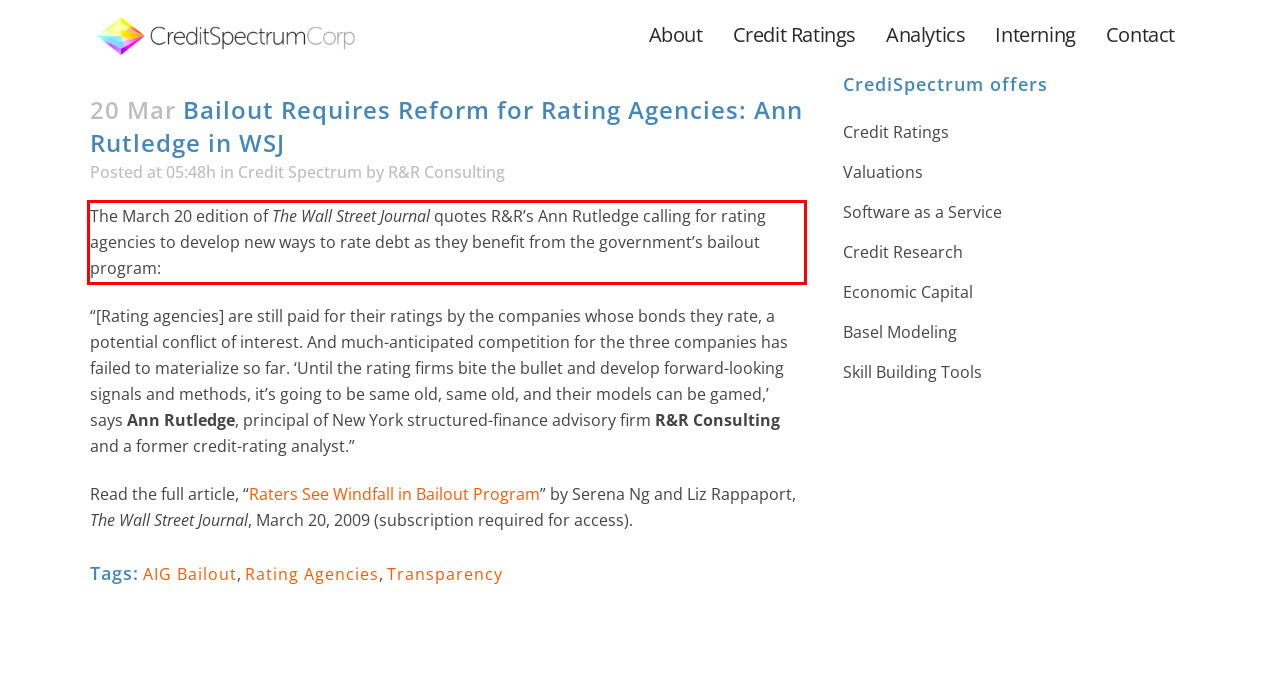Please identify the text within the red rectangular bounding box in the provided webpage screenshot.

The March 20 edition of The Wall Street Journal quotes R&R’s Ann Rutledge calling for rating agencies to develop new ways to rate debt as they benefit from the government’s bailout program: